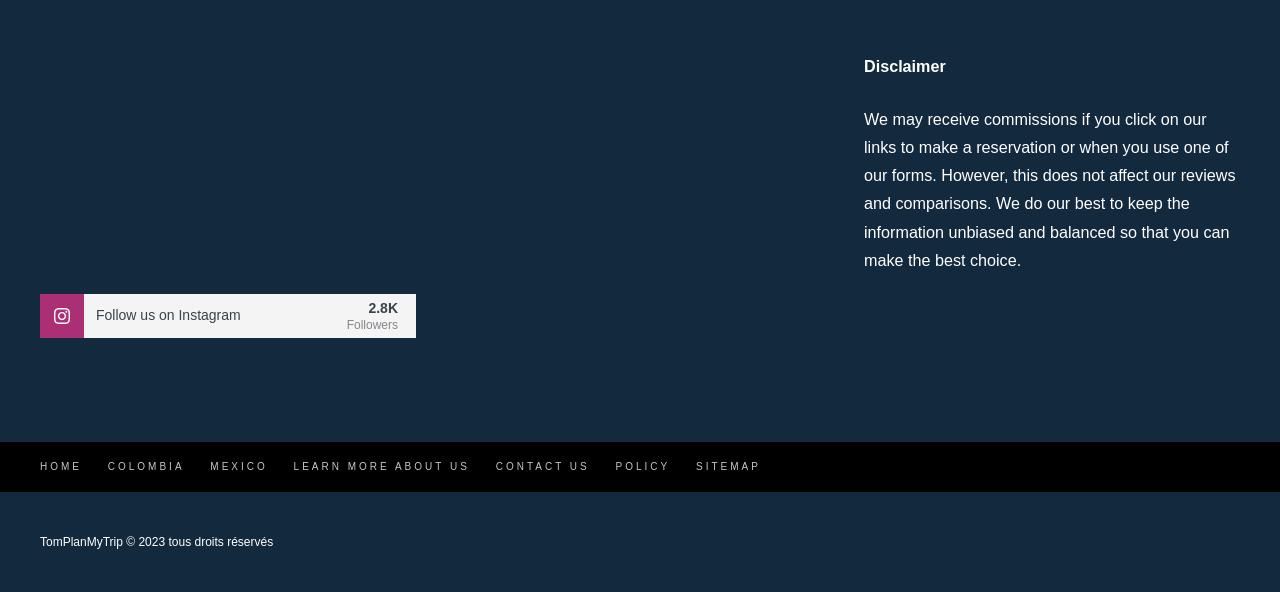Find and provide the bounding box coordinates for the UI element described with: "Learn more about us".

[0.229, 0.763, 0.383, 0.814]